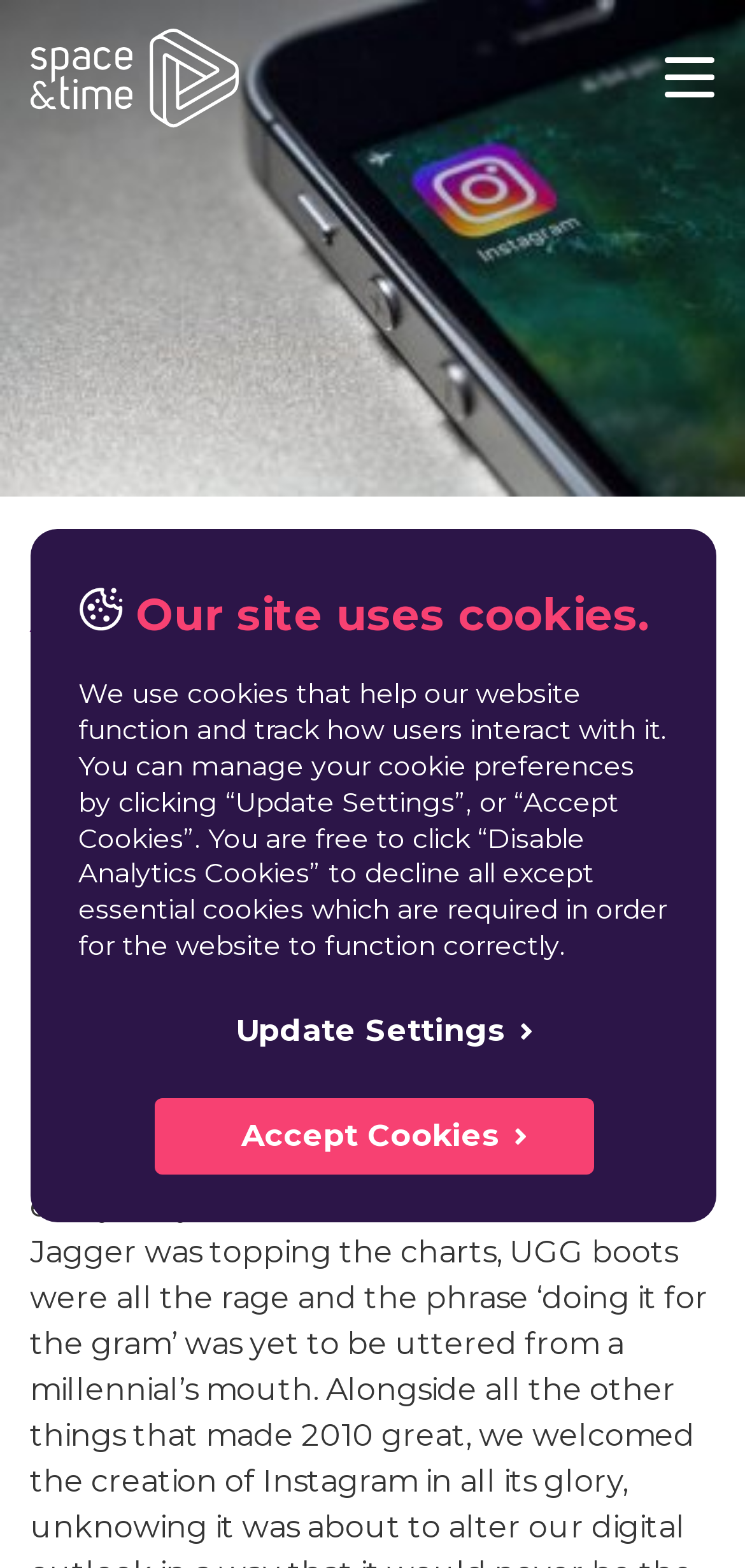Can you determine the bounding box coordinates of the area that needs to be clicked to fulfill the following instruction: "click the link to join our mailing list"?

[0.077, 0.2, 0.923, 0.325]